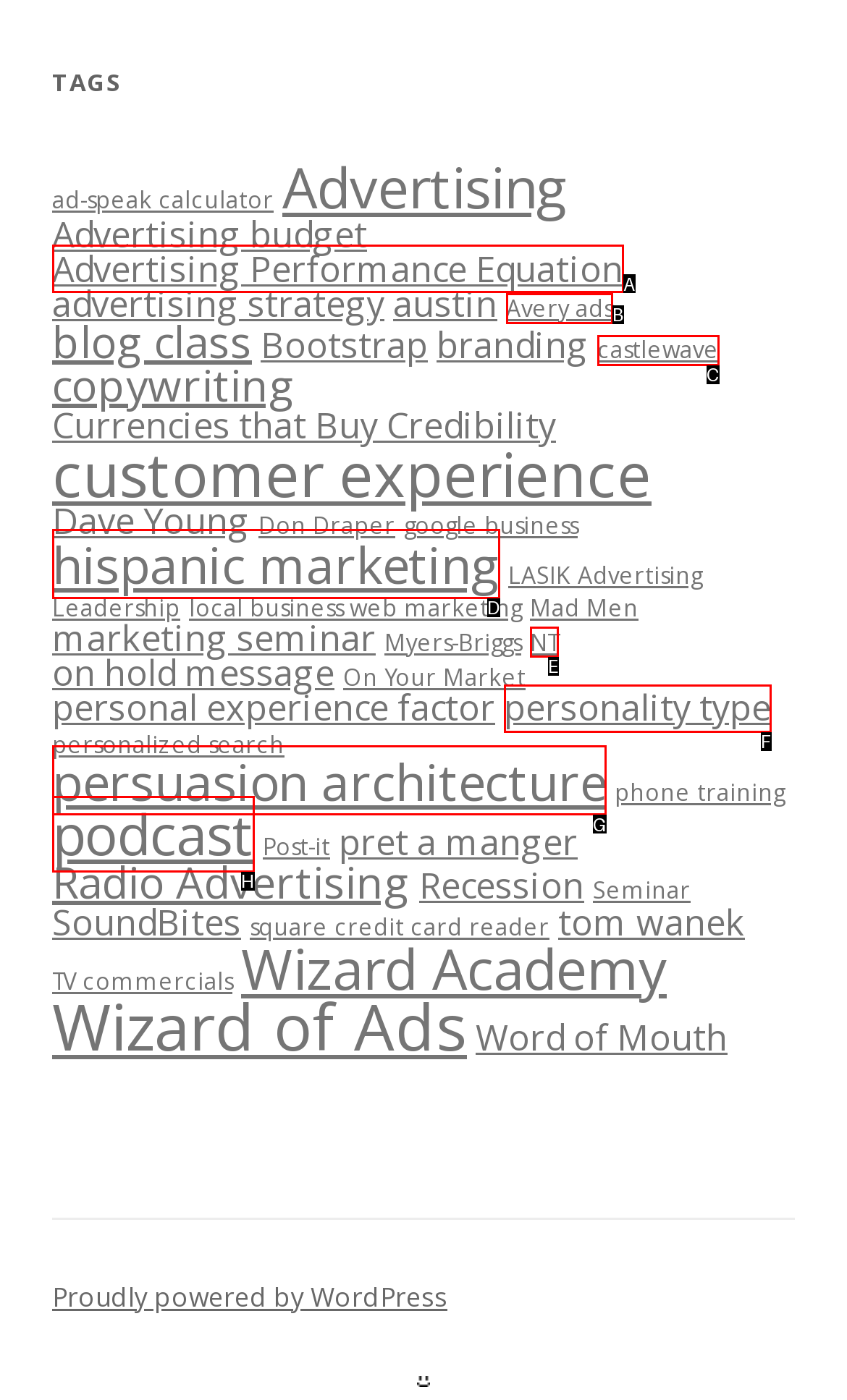Identify the letter of the option that best matches the following description: hispanic marketing. Respond with the letter directly.

D